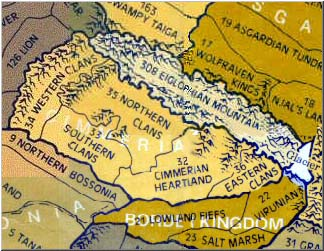Give a detailed account of everything present in the image.

The image depicts a detailed map of the provinces of Cimmeria, a fictional land in the Hyborian Age, famously created by author Robert E. Howard. This map highlights various regions within Cimmeria, including designated areas such as the "Cimmerian Heartland," "Northern Clans," "Southern Clans," and "Eastern Clans." Prominently noted are the geographical features, such as the high Eiglophian Mountains, which serve as a natural barrier to the north, and the borders with neighboring lands like Aquilonia and the Bossonian Marches. The map's color scheme, featuring rich golden tones, visually distinguishes these territories, indicative of Cimmeria's rugged and somewhat foreboding landscape. The presence of labels emphasizes the cultural division among the tribes inhabiting this somber and barbaric region, renowned as the birthplace of the iconic character Conan.